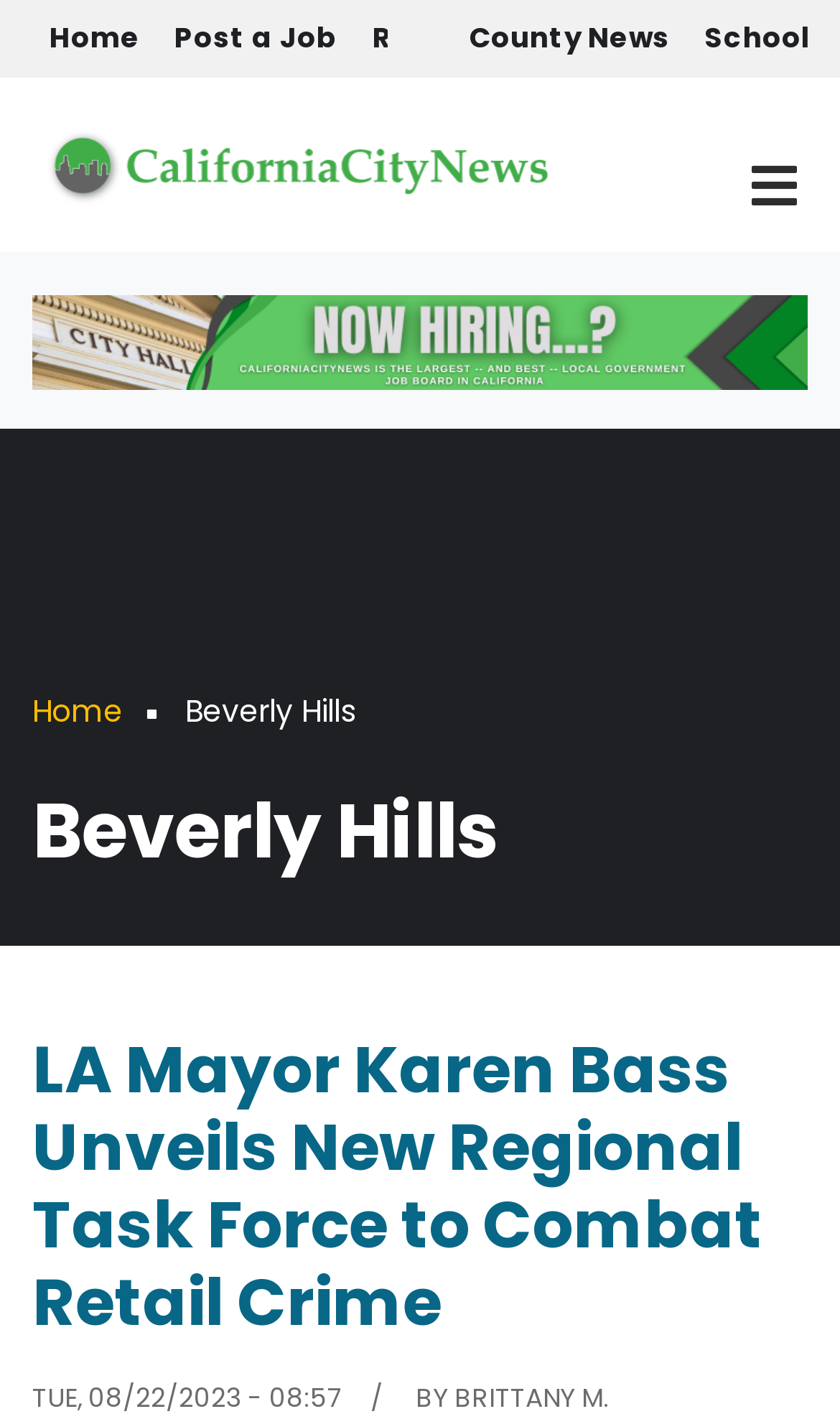Using the details from the image, please elaborate on the following question: How many links are there in the breadcrumb navigation?

In the breadcrumb navigation element with ID 164, I found two links: one with ID 302 labeled as 'Home' and another with ID 305 labeled as 'Beverly Hills'. Therefore, there are two links in the breadcrumb navigation.